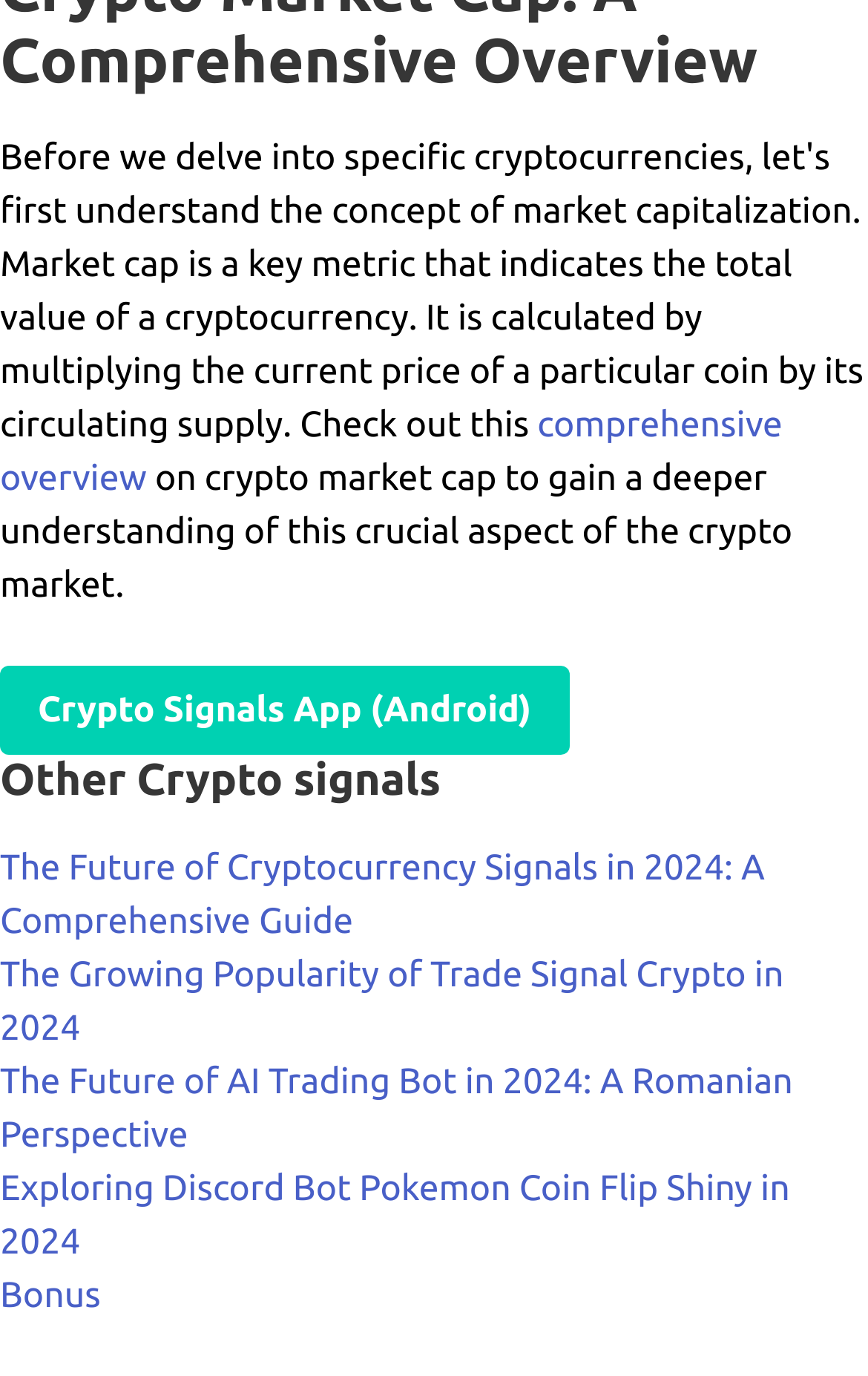What is the main topic of this webpage?
Offer a detailed and exhaustive answer to the question.

Based on the content of the webpage, it appears to be discussing various aspects of the crypto market, including market cap, signals, and trading bots.